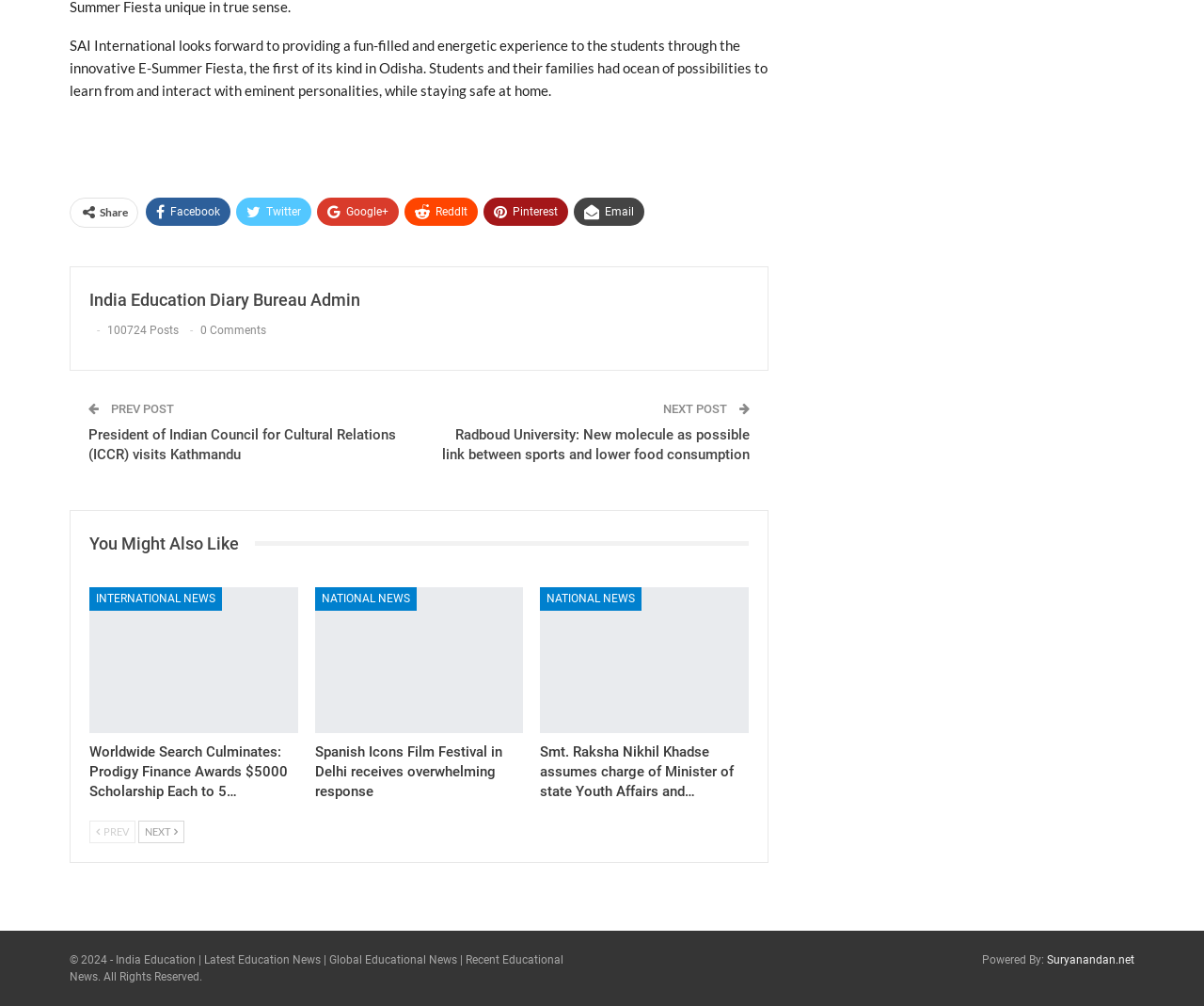What is the year of copyright mentioned at the bottom of the webpage?
Using the image as a reference, give an elaborate response to the question.

The webpage displays a static text '© 2024 - India Education | Latest Education News | Global Educational News | Recent Educational News. All Rights Reserved.' which indicates that the year of copyright is 2024.